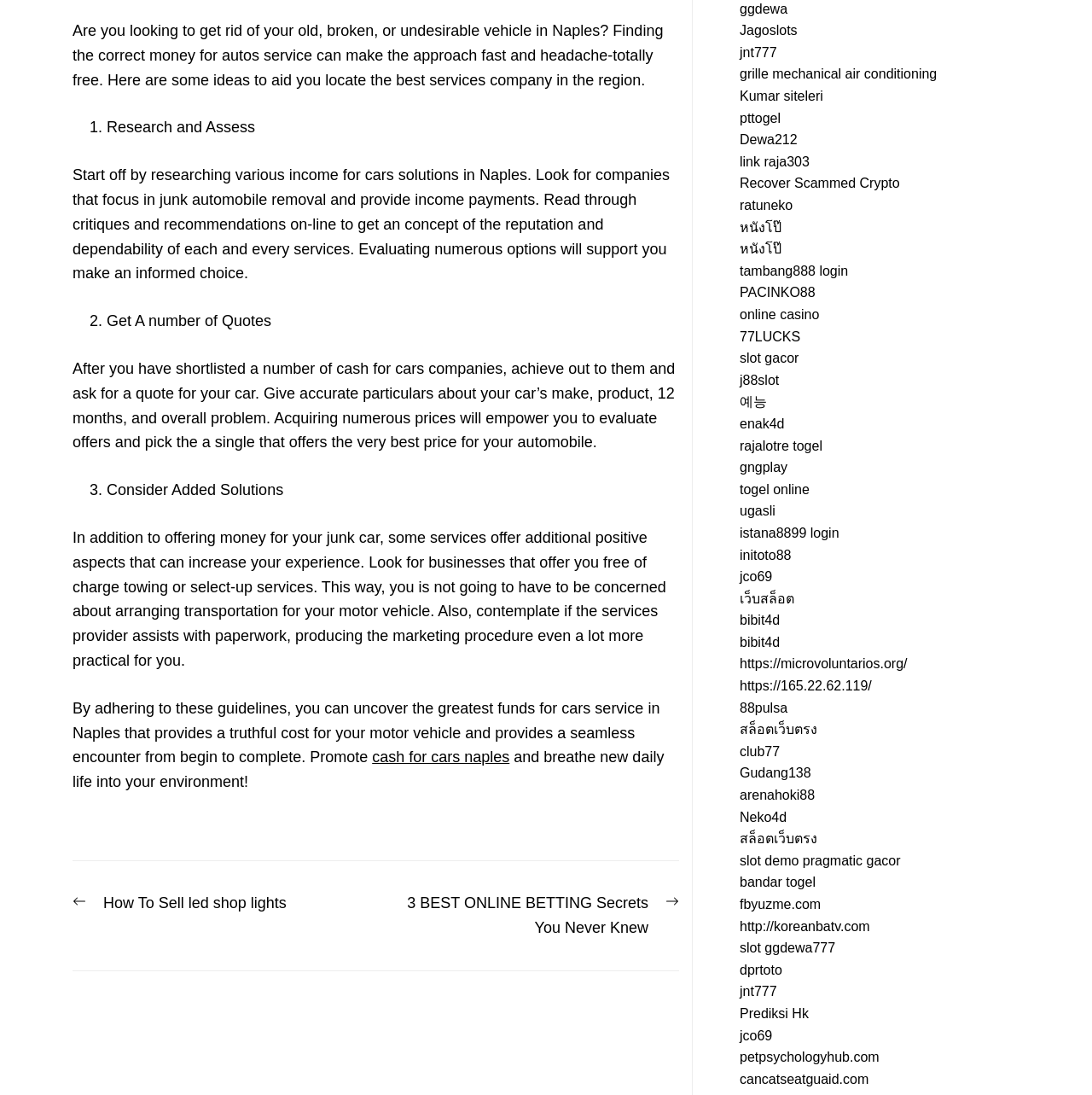Identify the bounding box coordinates of the element that should be clicked to fulfill this task: "Click on the link 'Recover Scammed Crypto'". The coordinates should be provided as four float numbers between 0 and 1, i.e., [left, top, right, bottom].

[0.677, 0.161, 0.824, 0.174]